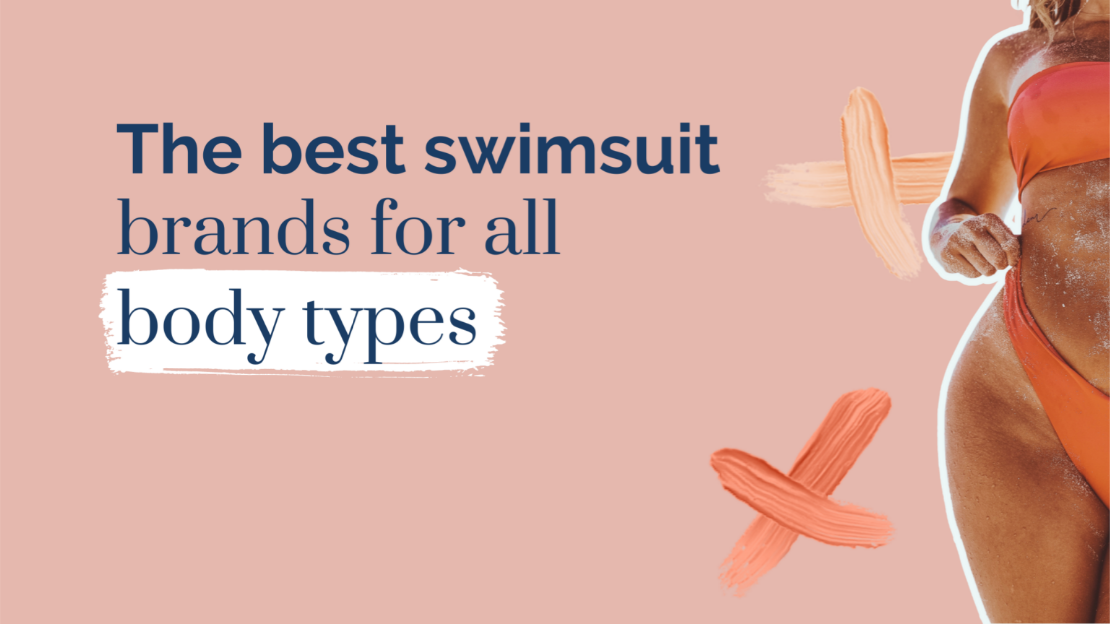Illustrate the scene in the image with a detailed description.

This image features vibrant text declaring "The best swimsuit brands for all body types" against a soft, peach-colored background. The phrase is styled to emphasize inclusivity in swimwear, highlighting that options are available for all shapes and sizes. Surrounding the text are playful, pastel-colored brush strokes that add a dynamic and modern touch to the design. The visual conveys a positive and empowering message, perfect for a piece discussing swimwear that combines comfort, style, and a perfect fit for everyone, reflecting current trends in fashion and body positivity.